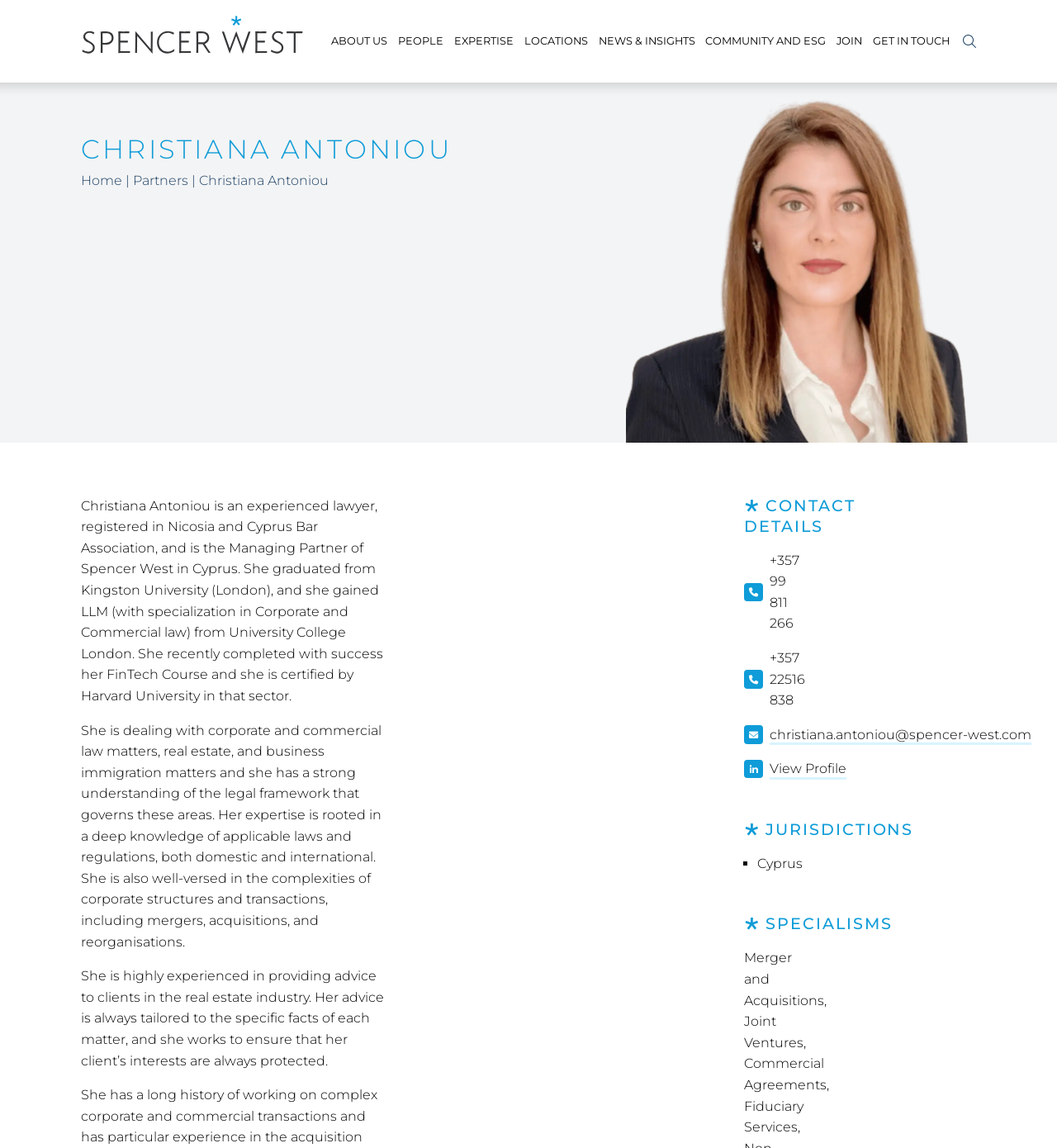Identify the bounding box coordinates for the UI element described as follows: "parent_node: ABOUT US". Ensure the coordinates are four float numbers between 0 and 1, formatted as [left, top, right, bottom].

[0.077, 0.0, 0.288, 0.072]